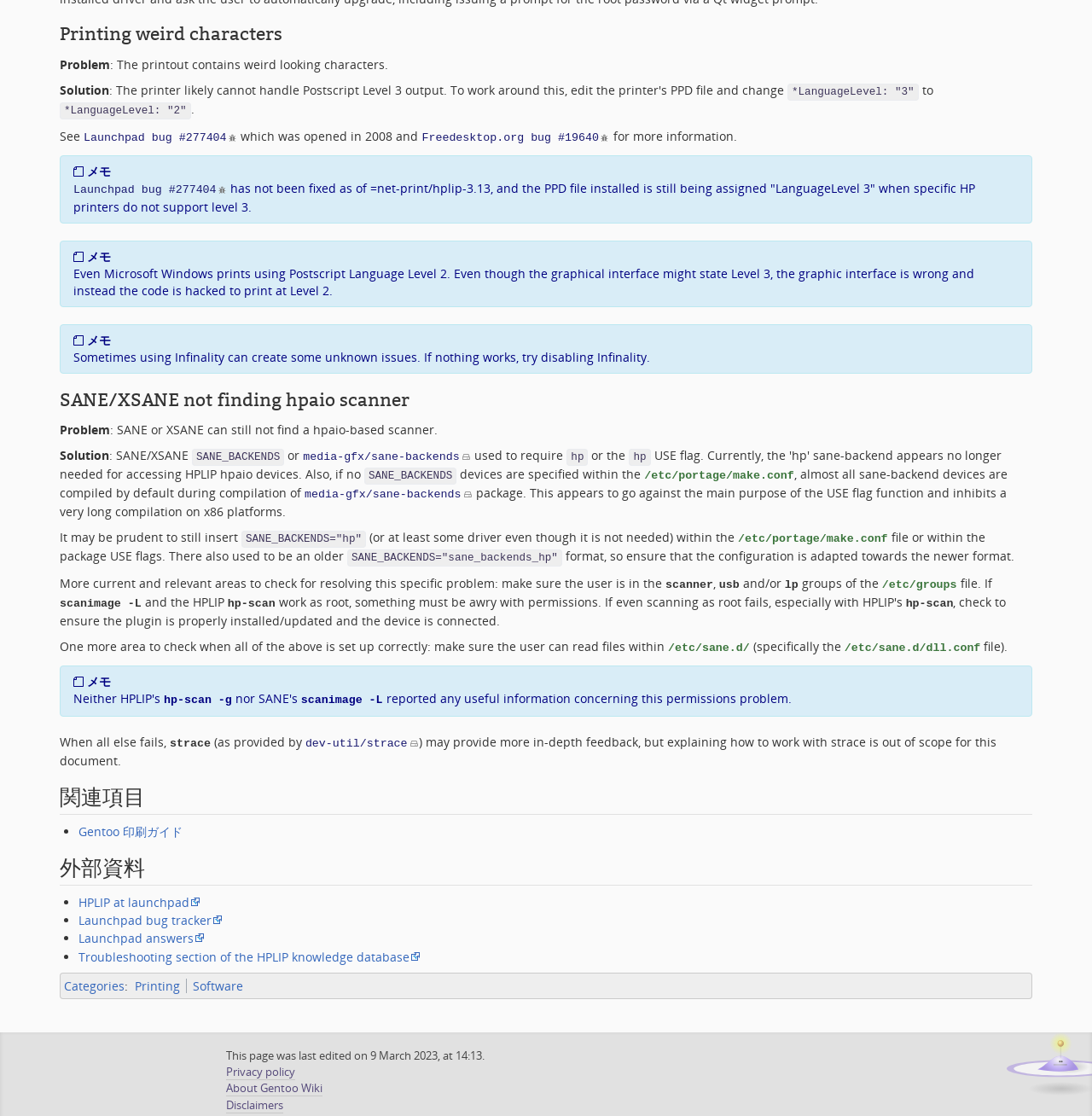Locate the coordinates of the bounding box for the clickable region that fulfills this instruction: "Click the 'media-gfx/sane-backends' link".

[0.278, 0.401, 0.421, 0.415]